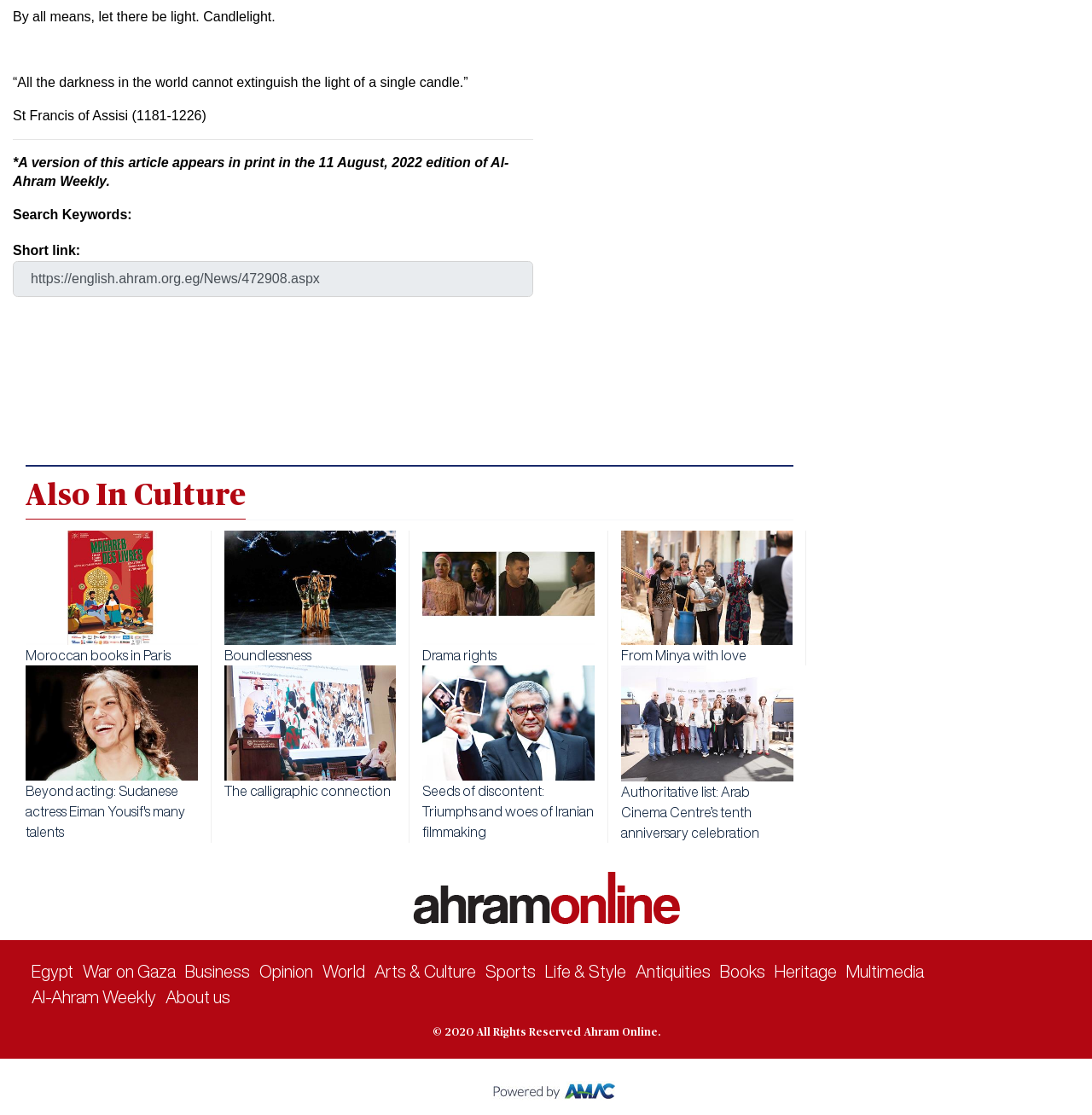What is the name of the person who said the quote?
Examine the image closely and answer the question with as much detail as possible.

The quote '“All the darkness in the world cannot extinguish the light of a single candle.”' is attributed to St Francis of Assisi, as indicated by the text 'St Francis of Assisi (1181-1226)' below the quote.